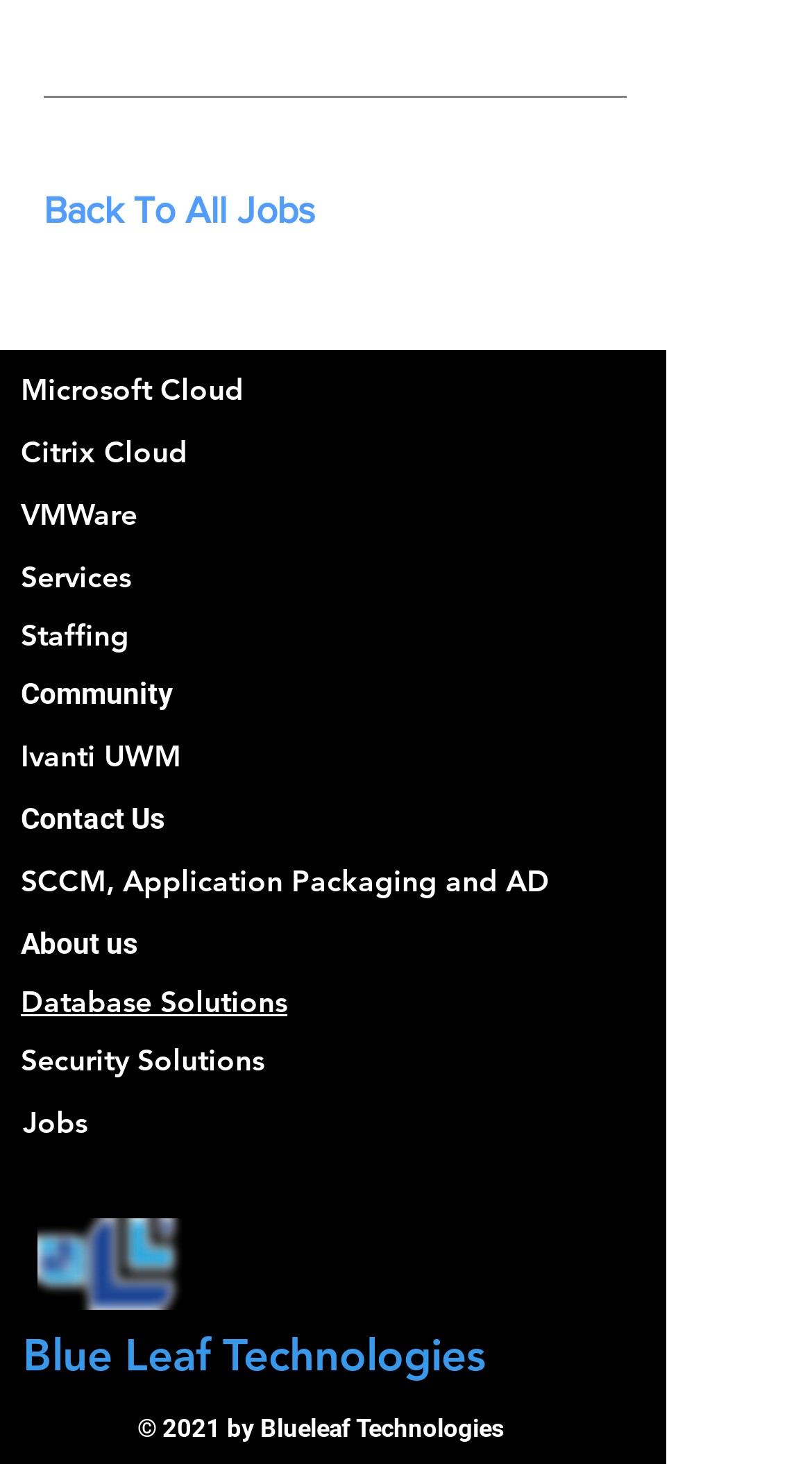Could you determine the bounding box coordinates of the clickable element to complete the instruction: "Go to Jobs"? Provide the coordinates as four float numbers between 0 and 1, i.e., [left, top, right, bottom].

[0.028, 0.754, 0.808, 0.78]